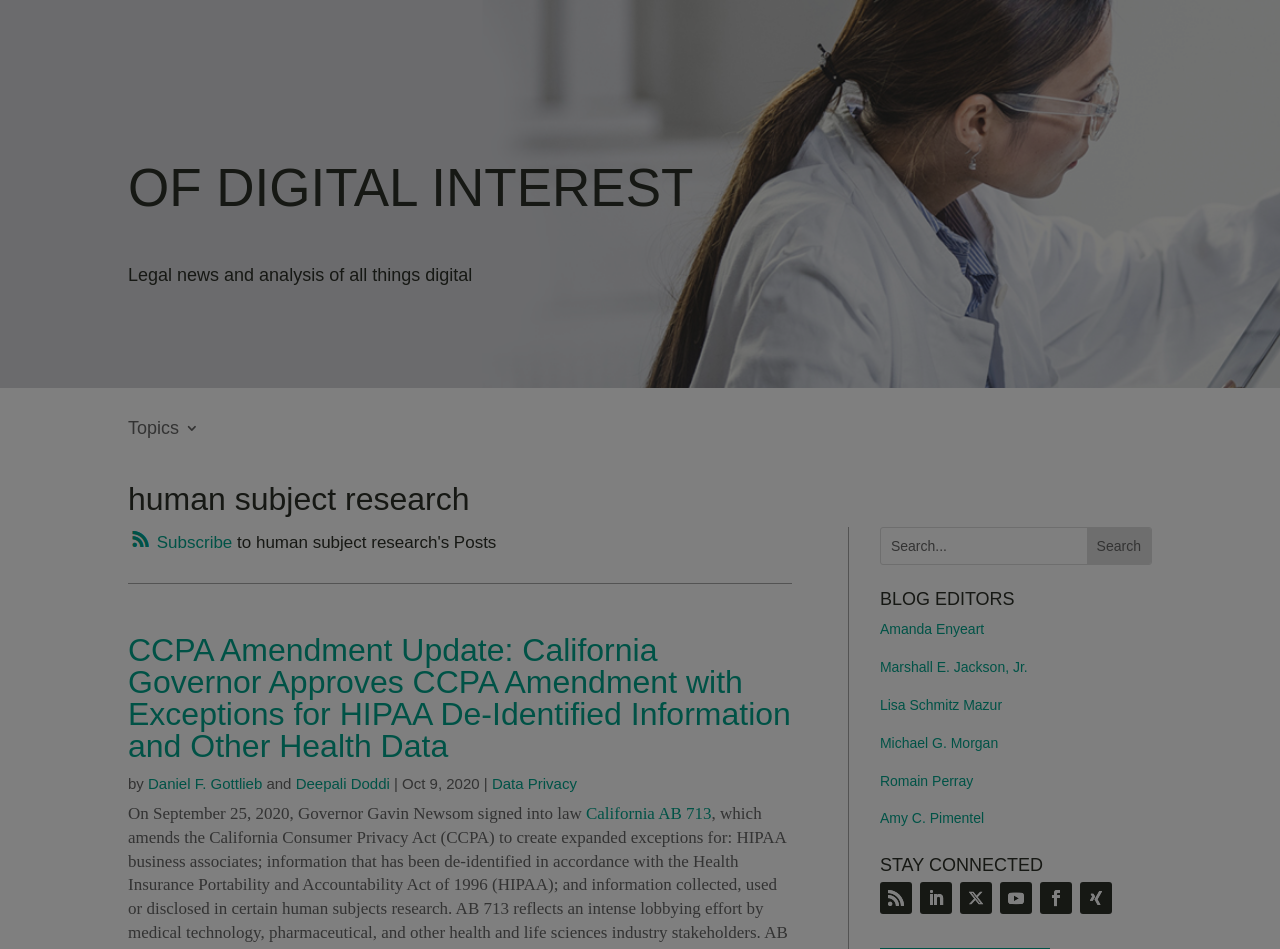Please locate the bounding box coordinates of the element that should be clicked to achieve the given instruction: "visit the home page".

[0.527, 0.028, 0.565, 0.109]